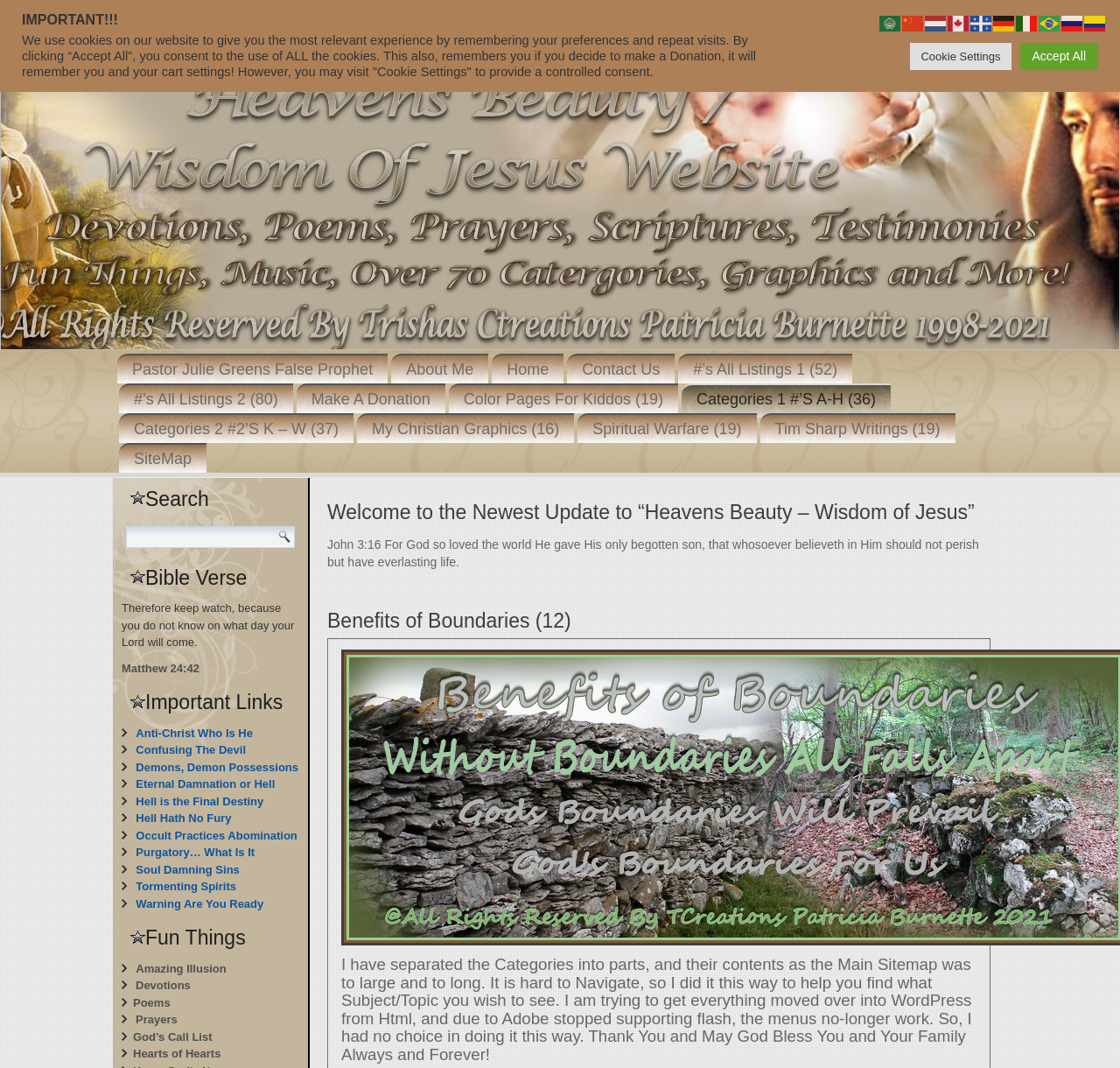Specify the bounding box coordinates of the area that needs to be clicked to achieve the following instruction: "Read the book review".

None